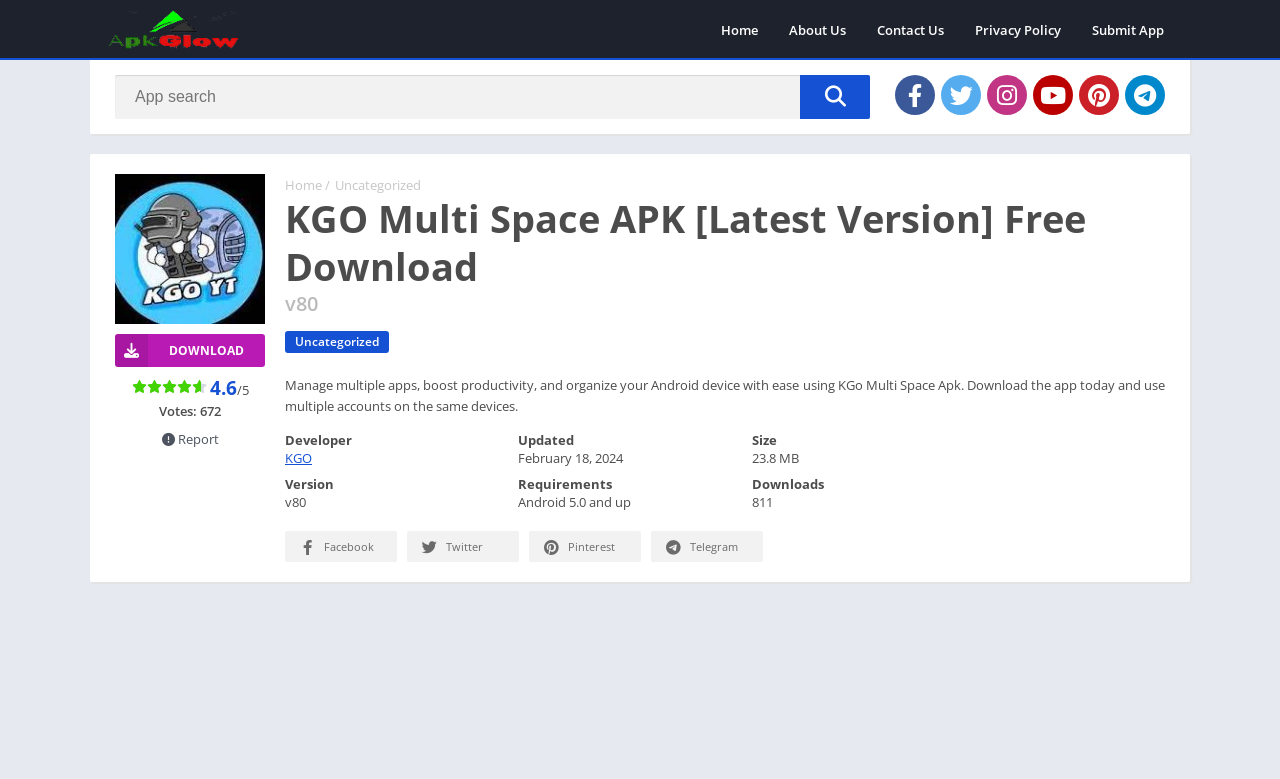When was KGO Multi Space APK last updated?
Respond to the question with a single word or phrase according to the image.

February 18, 2024